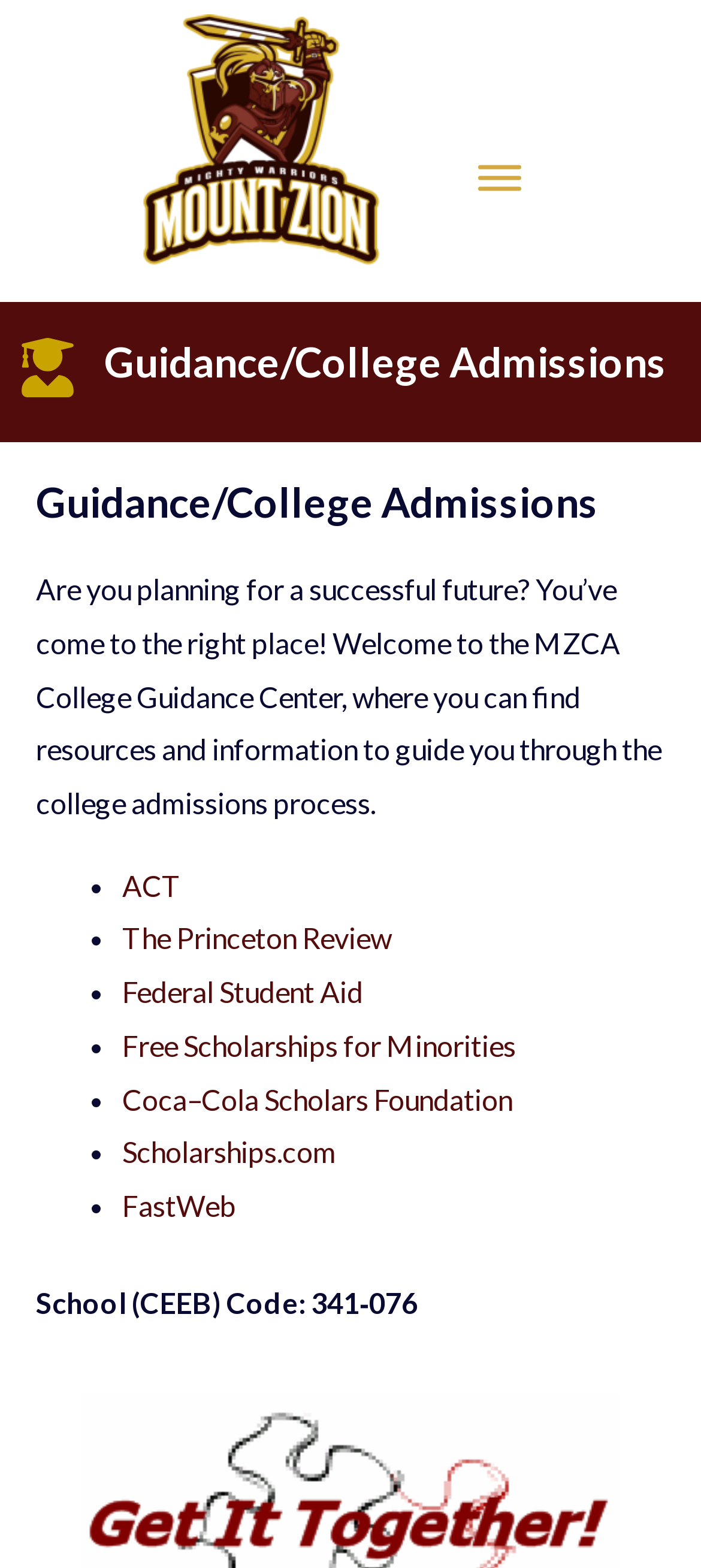Please find the bounding box coordinates of the element that you should click to achieve the following instruction: "Check the School CEEB Code". The coordinates should be presented as four float numbers between 0 and 1: [left, top, right, bottom].

[0.051, 0.819, 0.596, 0.841]